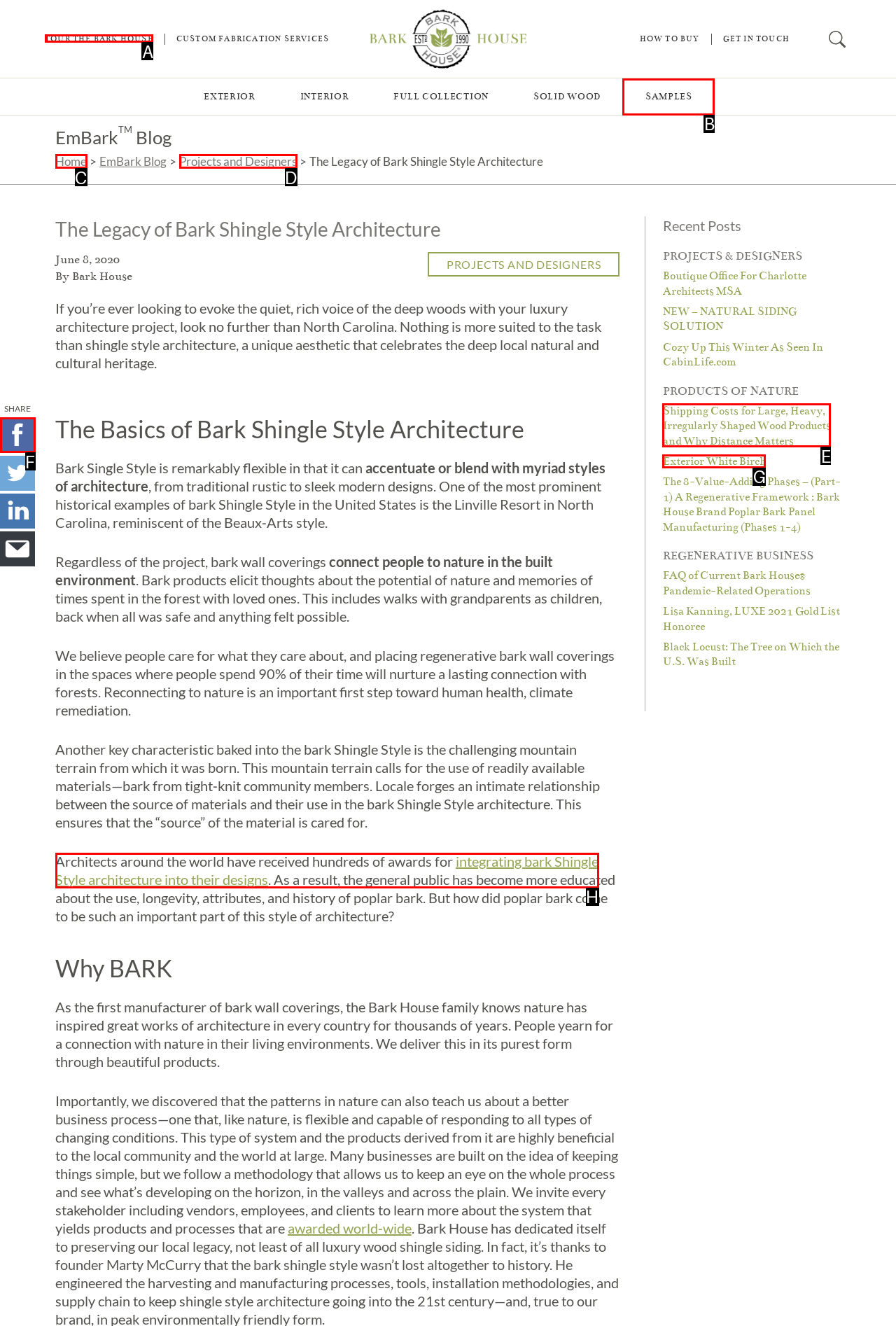Select the letter of the element you need to click to complete this task: Click TOUR THE BARK HOUSE
Answer using the letter from the specified choices.

A